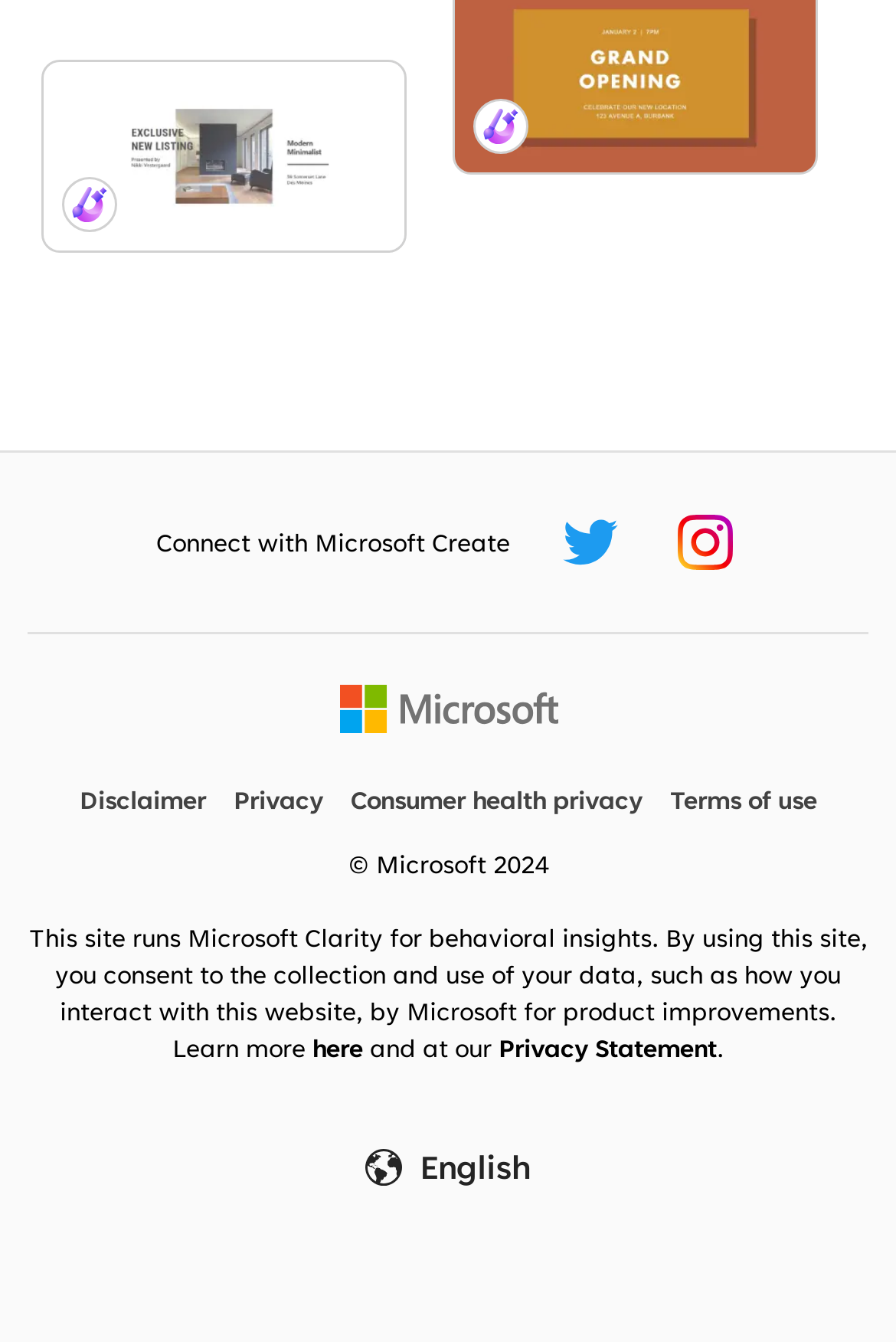Provide a brief response to the question below using one word or phrase:
What is the purpose of Microsoft Clarity?

Product improvements